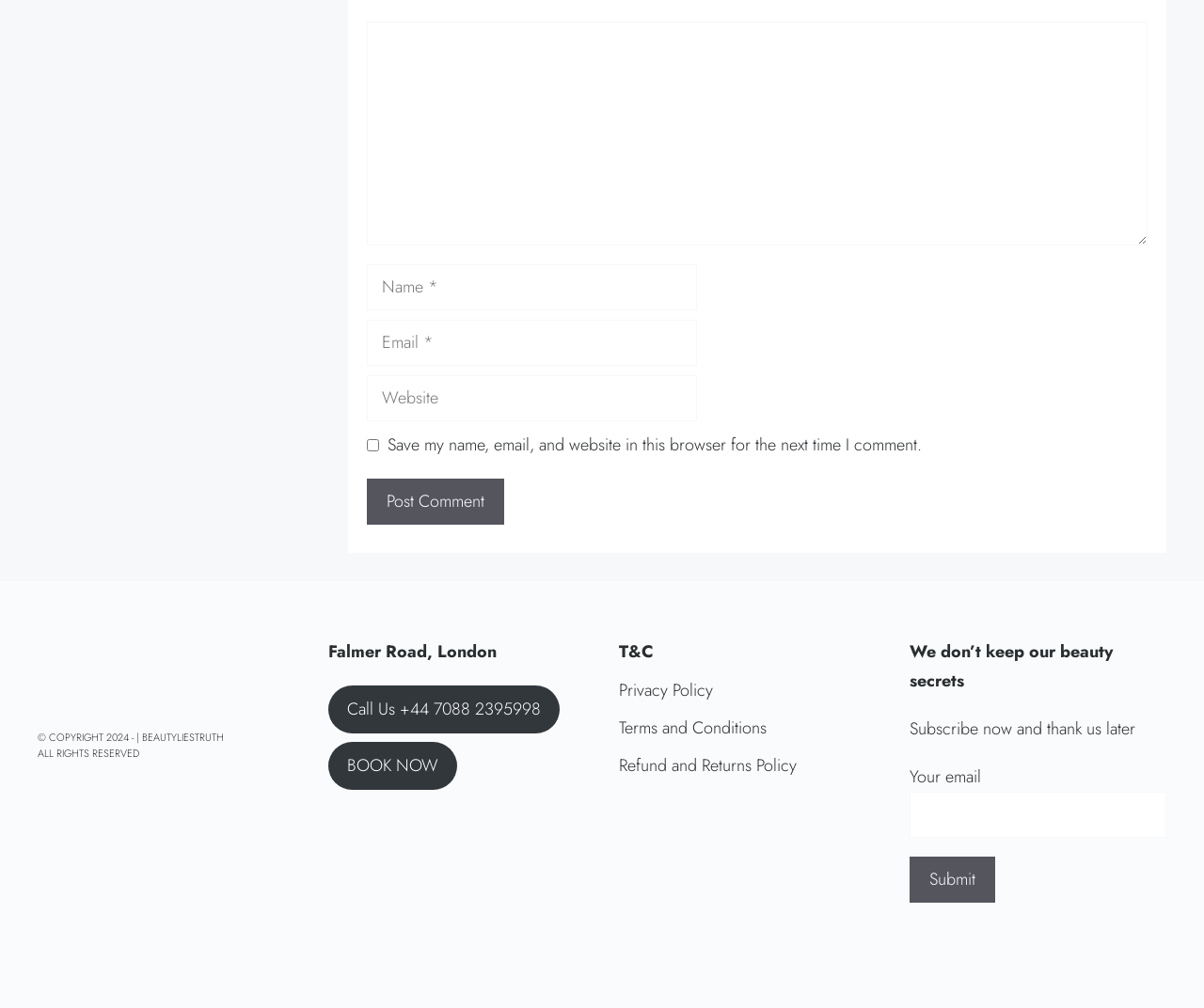How many links are in the footer?
Answer the question with a single word or phrase by looking at the picture.

3